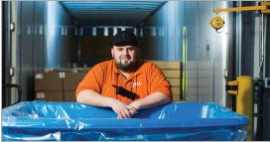Based on the image, please elaborate on the answer to the following question:
What is the tone of the man's expression?

The man's facial expression is clearly visible in the image, and it exudes a sense of approachability and confidence. This suggests that he is a team player who is comfortable in his role and is willing to take on responsibilities.